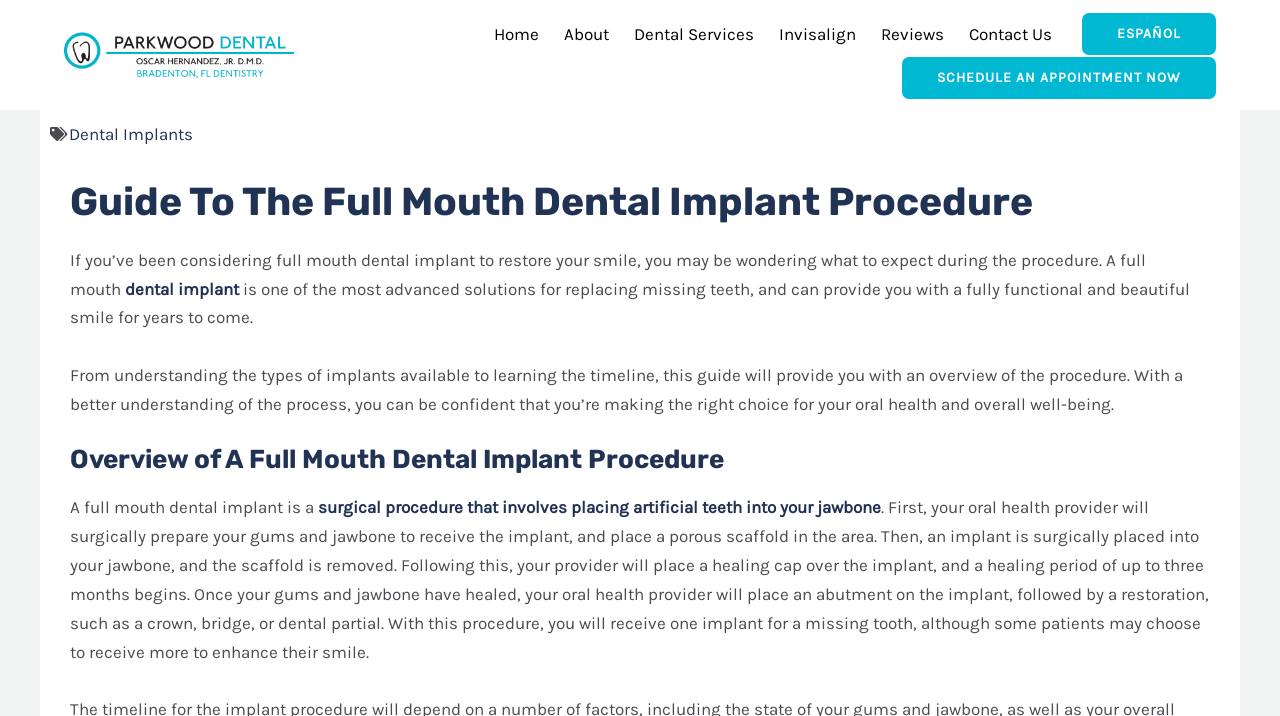Please reply to the following question with a single word or a short phrase:
How many links are in the top navigation bar?

7